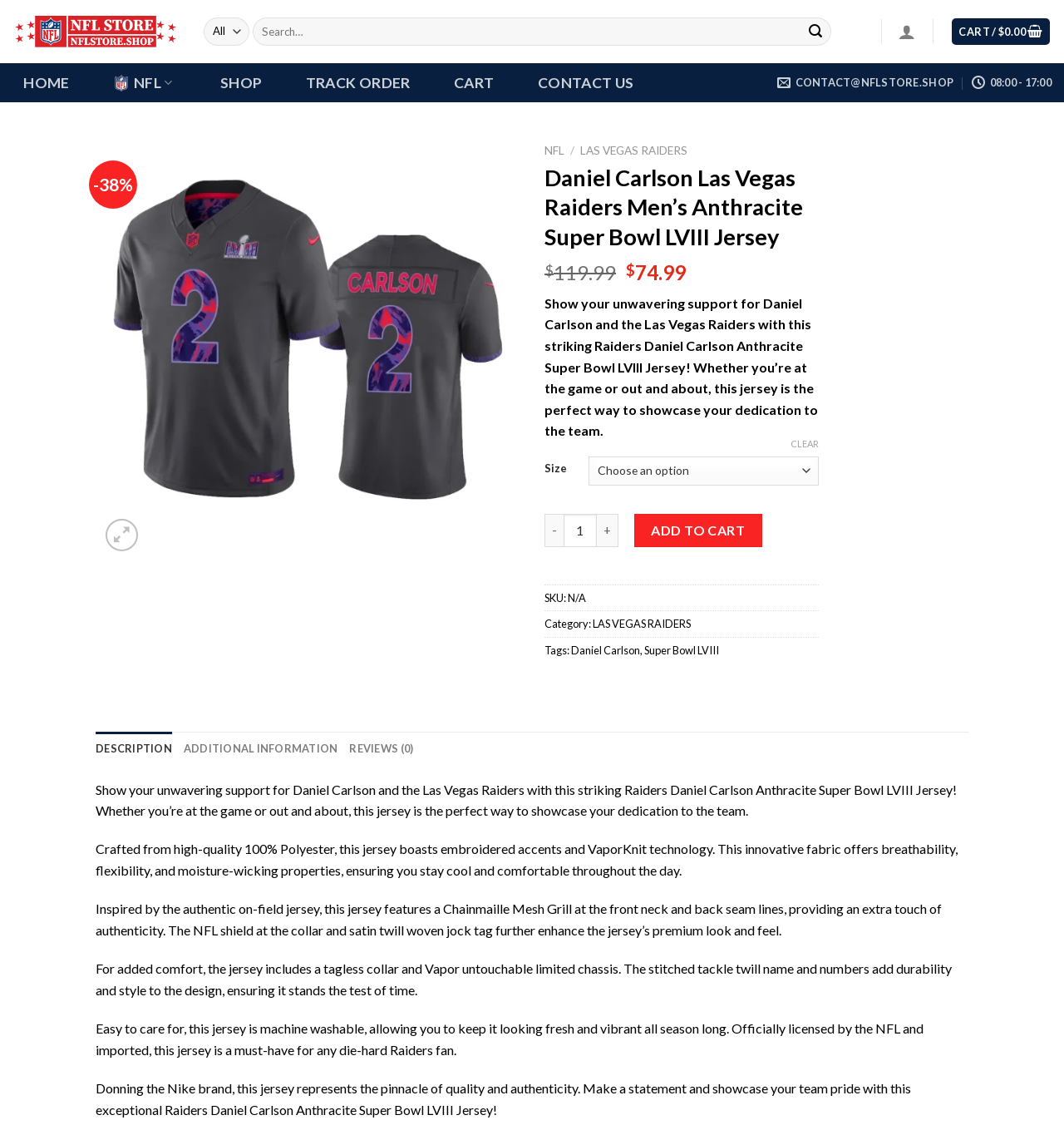Point out the bounding box coordinates of the section to click in order to follow this instruction: "Select a size for the jersey".

[0.553, 0.406, 0.77, 0.431]